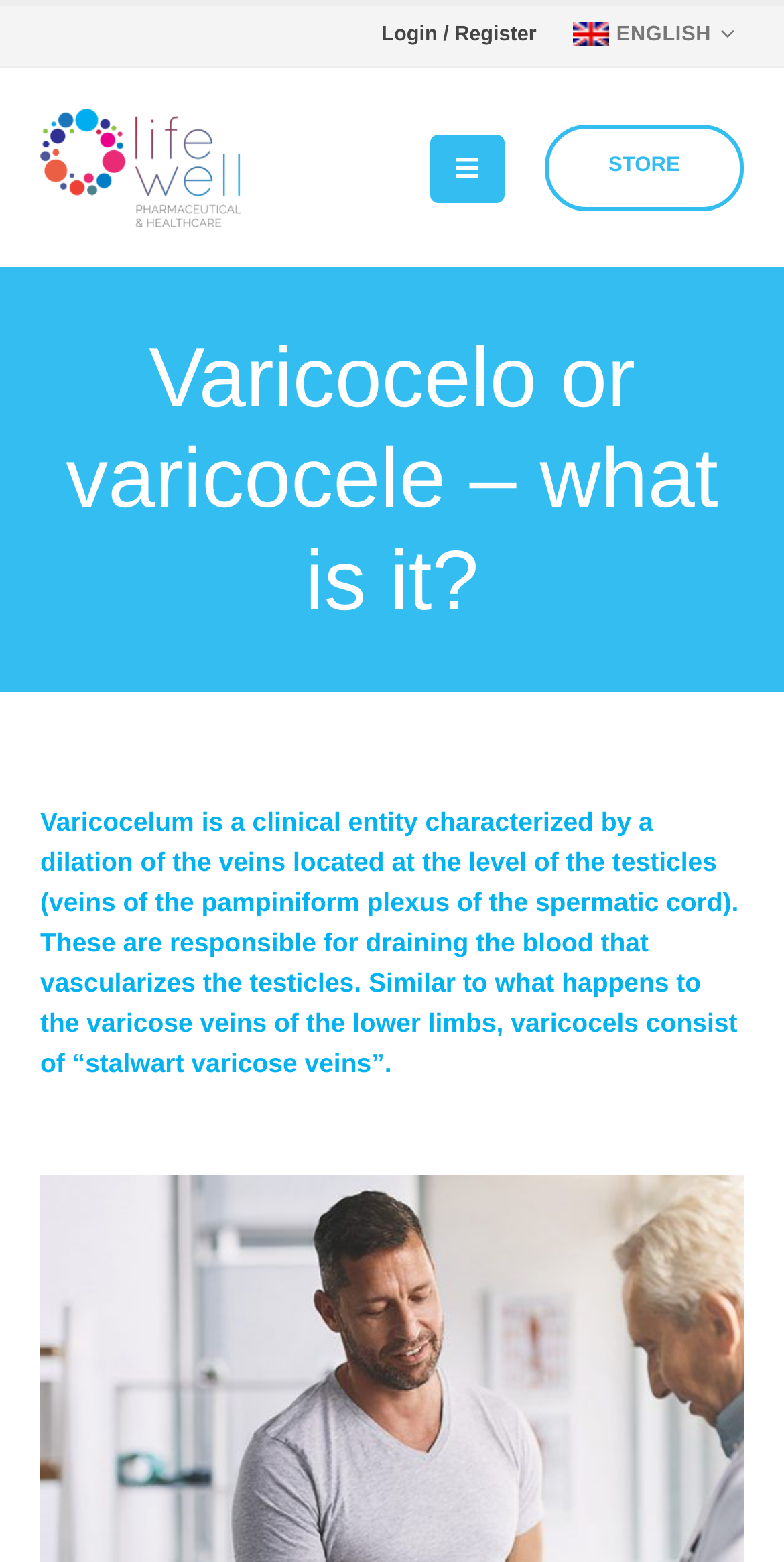What is the main title displayed on this webpage?

Varicocelo or varicocele – what is it?